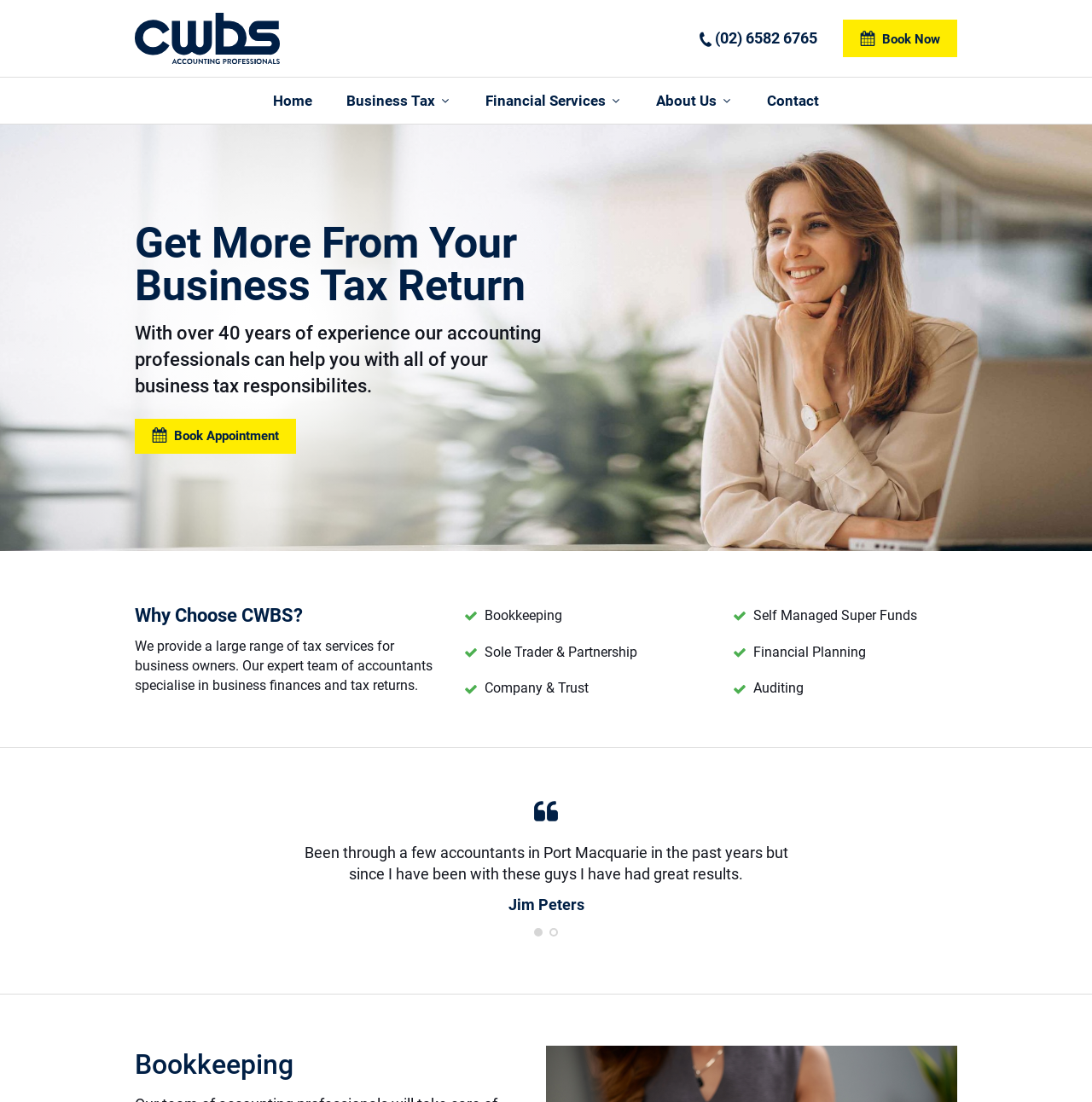Find the bounding box coordinates of the clickable area required to complete the following action: "Click the 'Book Now' button".

[0.772, 0.018, 0.877, 0.052]